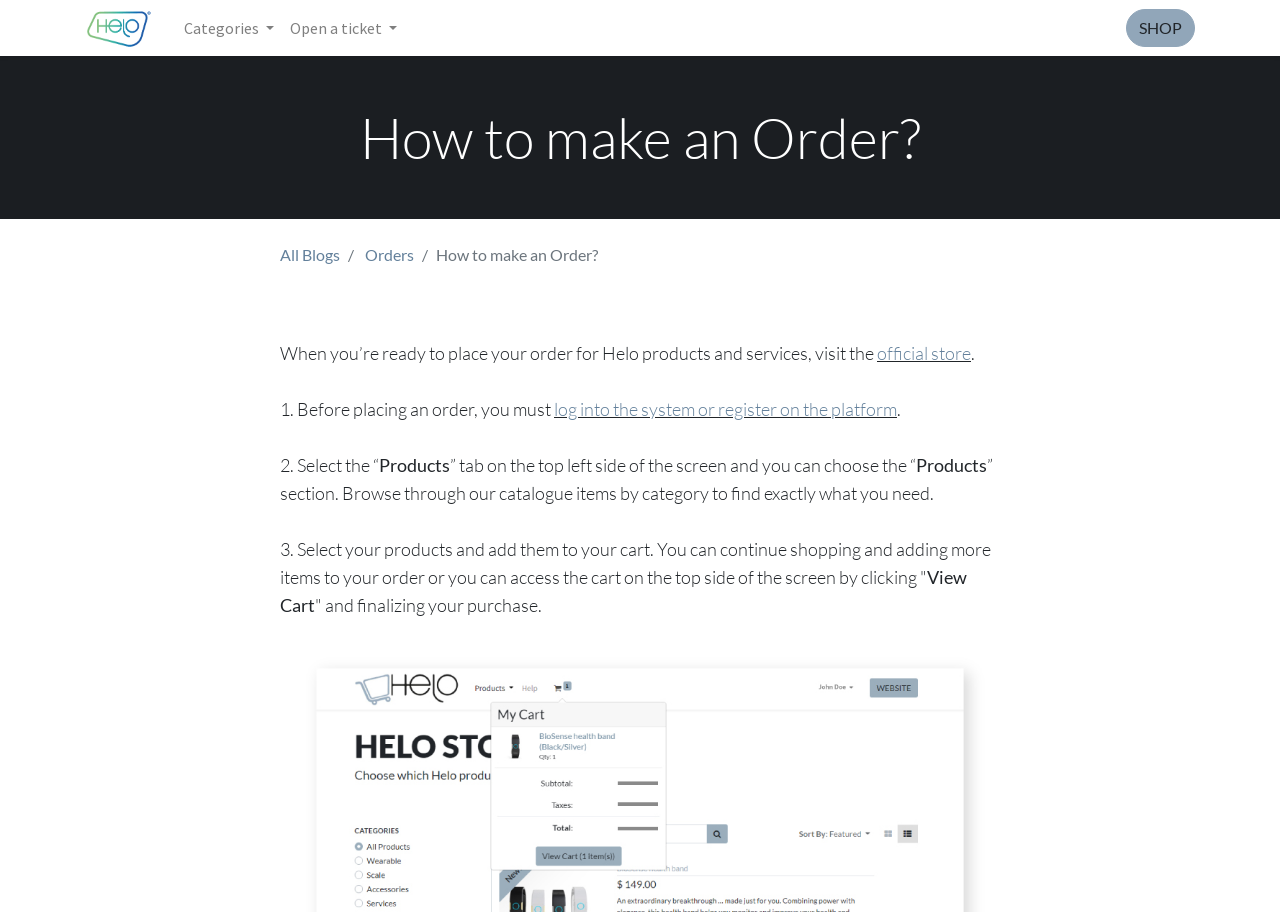Where is the 'View Cart' button located?
Look at the image and respond with a one-word or short-phrase answer.

Top side of the screen